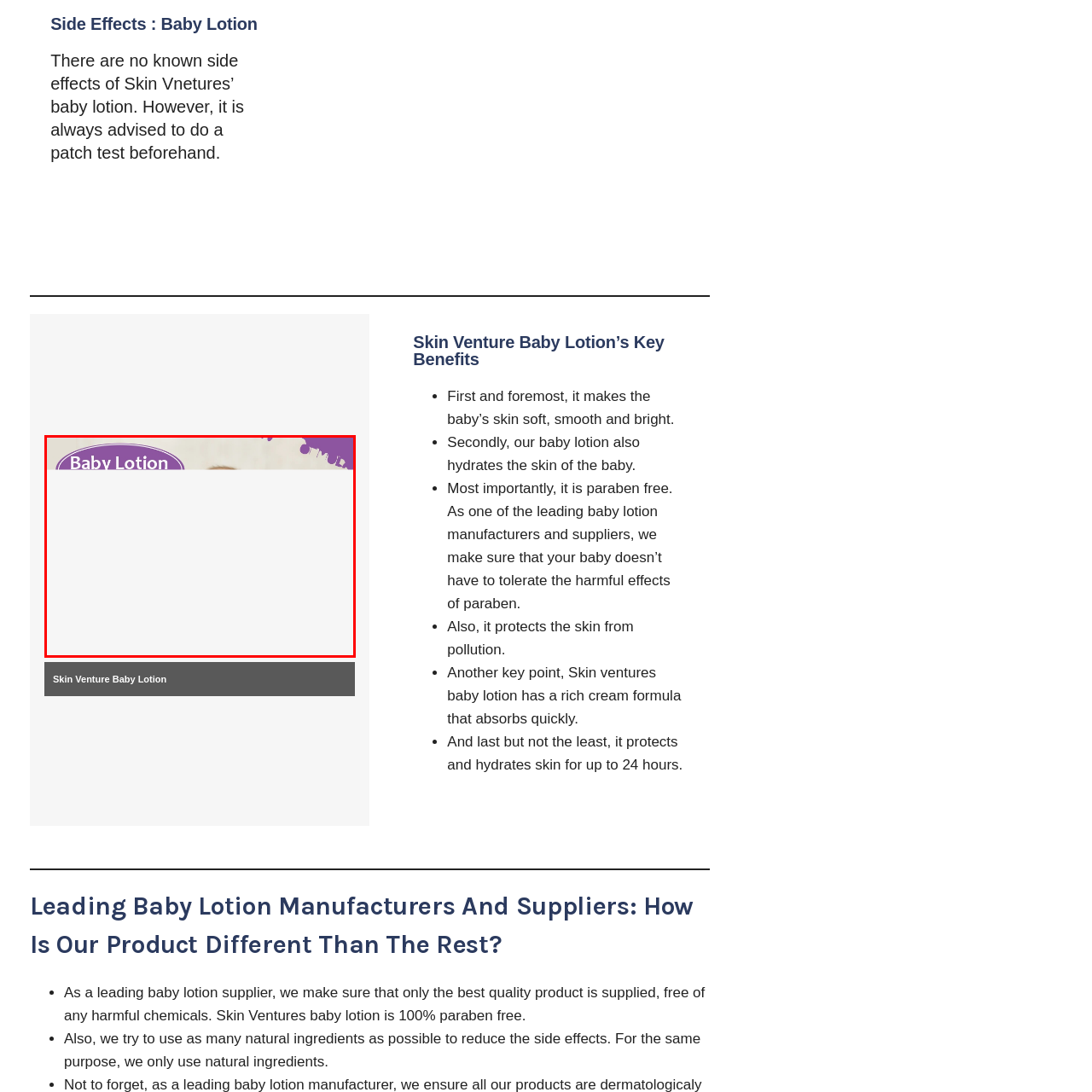Generate a meticulous caption for the image that is highlighted by the red boundary line.

The image prominently features the labeling of "Baby Lotion" as part of the Skin Venture product line. The design incorporates soft, soothing colors and a gentle aesthetic, which reflects its purpose for delicate baby skin. Skin Venture's baby lotion is highlighted as a product that aims to nourish and protect, underscoring its appeal to caring parents seeking reliable skincare solutions for their infants. The overall design evokes a sense of reliability and tenderness, reinforcing the brand's commitment to offering safe, high-quality baby care products.